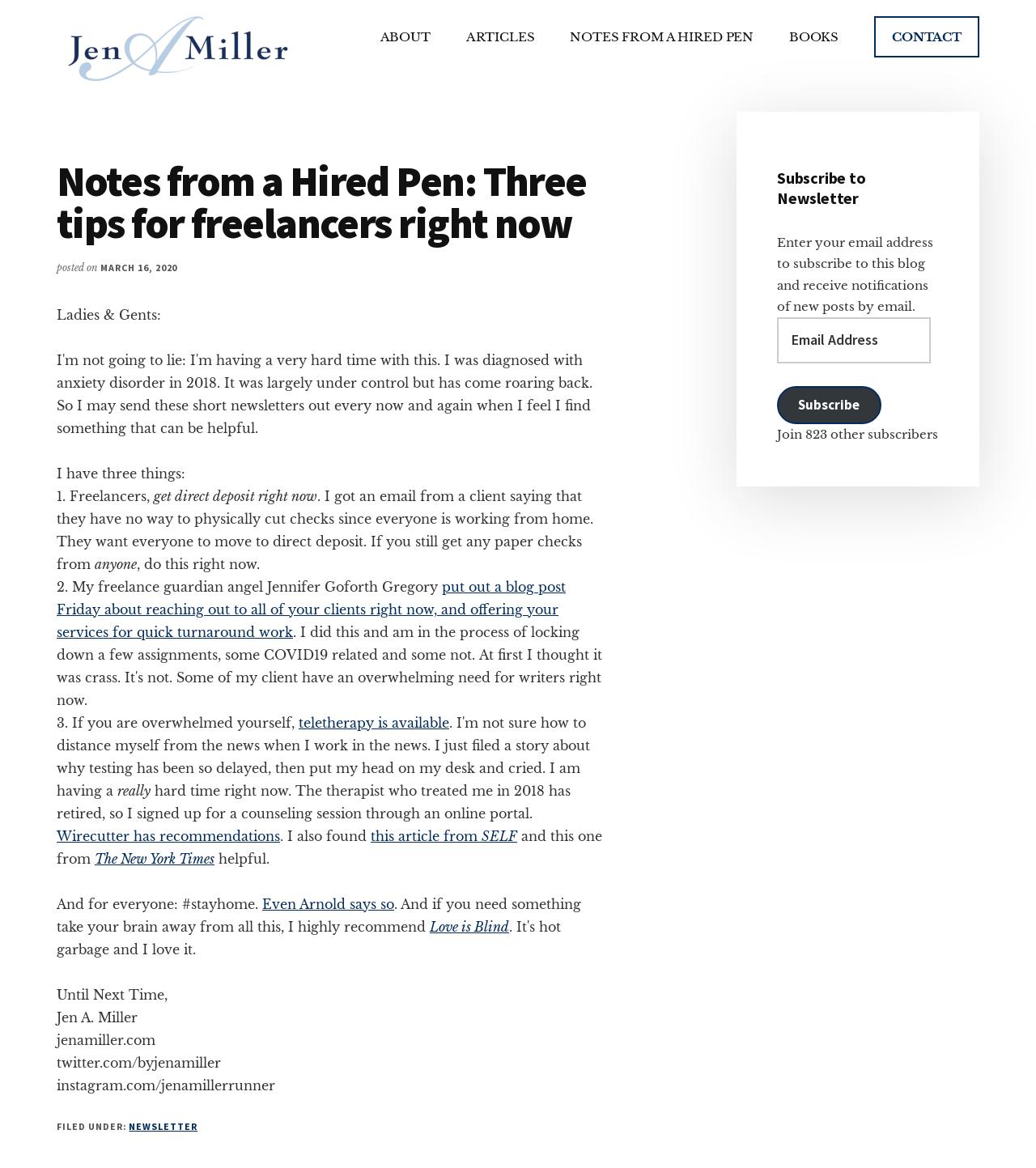Generate a detailed explanation of the webpage's features and information.

This webpage is a personal blog post titled "Notes from a Hired Pen: Three tips for freelancers right now" by Jen A. Miller. At the top of the page, there is a navigation menu with links to "ABOUT", "ARTICLES", "NOTES FROM A HIRED PEN", "BOOKS", and "CONTACT". Below the navigation menu, there is a header section with the blog title and a link to the author's name, accompanied by a small image of the author.

The main content of the blog post is divided into three sections, each providing a tip for freelancers. The first section advises freelancers to set up direct deposit, citing an email from a client who is unable to physically cut checks due to the COVID-19 pandemic. The second section recommends reaching out to clients to offer quick turnaround work, referencing a blog post by Jennifer Goforth Gregory. The third section suggests using teletherapy services, which are available online, and provides links to resources such as Wirecutter and SELF.

The blog post also includes a personal note from the author, who shares that they are struggling with anxiety and have found online counseling services helpful. The author concludes the post by encouraging readers to stay home and recommending the Netflix show "Love is Blind" as a distraction.

At the bottom of the page, there is a footer section with links to the author's social media profiles and a "FILED UNDER" section with a link to a newsletter. On the right-hand side of the page, there is a primary sidebar with a heading and a section to subscribe to the blog's newsletter, where readers can enter their email address to receive notifications of new posts.